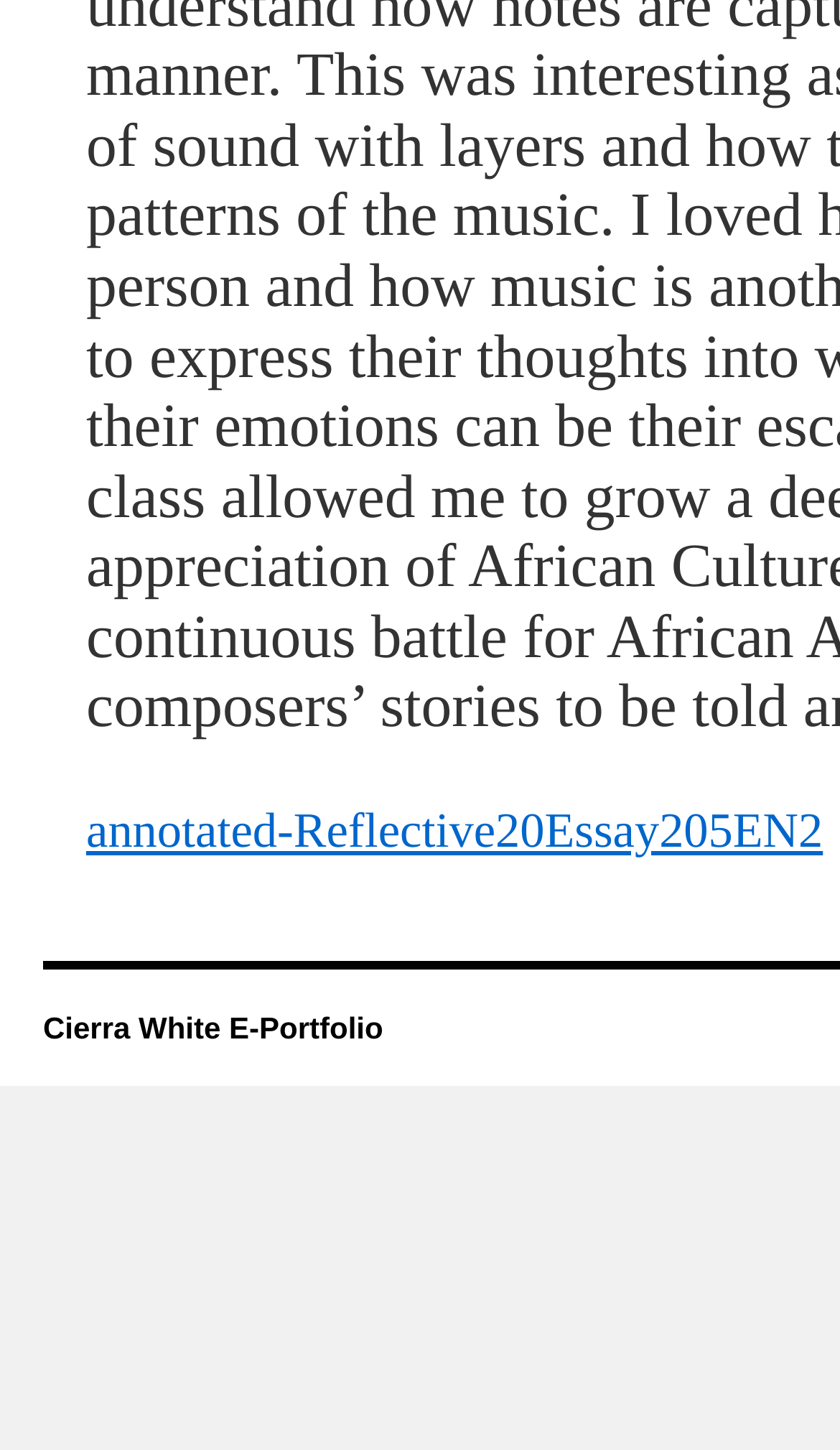Please locate the UI element described by "annotated-Reflective20Essay205EN2" and provide its bounding box coordinates.

[0.103, 0.61, 0.98, 0.647]